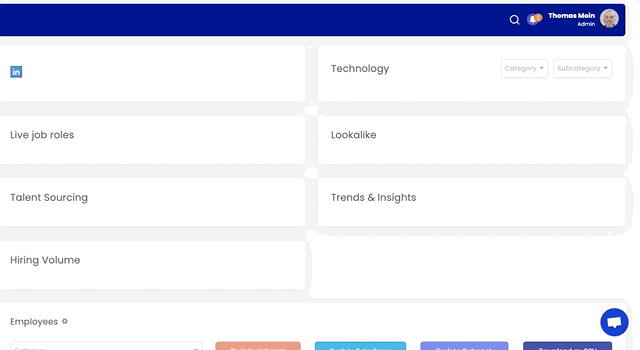What is the expected outcome of using this interface?
Using the visual information from the image, give a one-word or short-phrase answer.

Finding company-related data